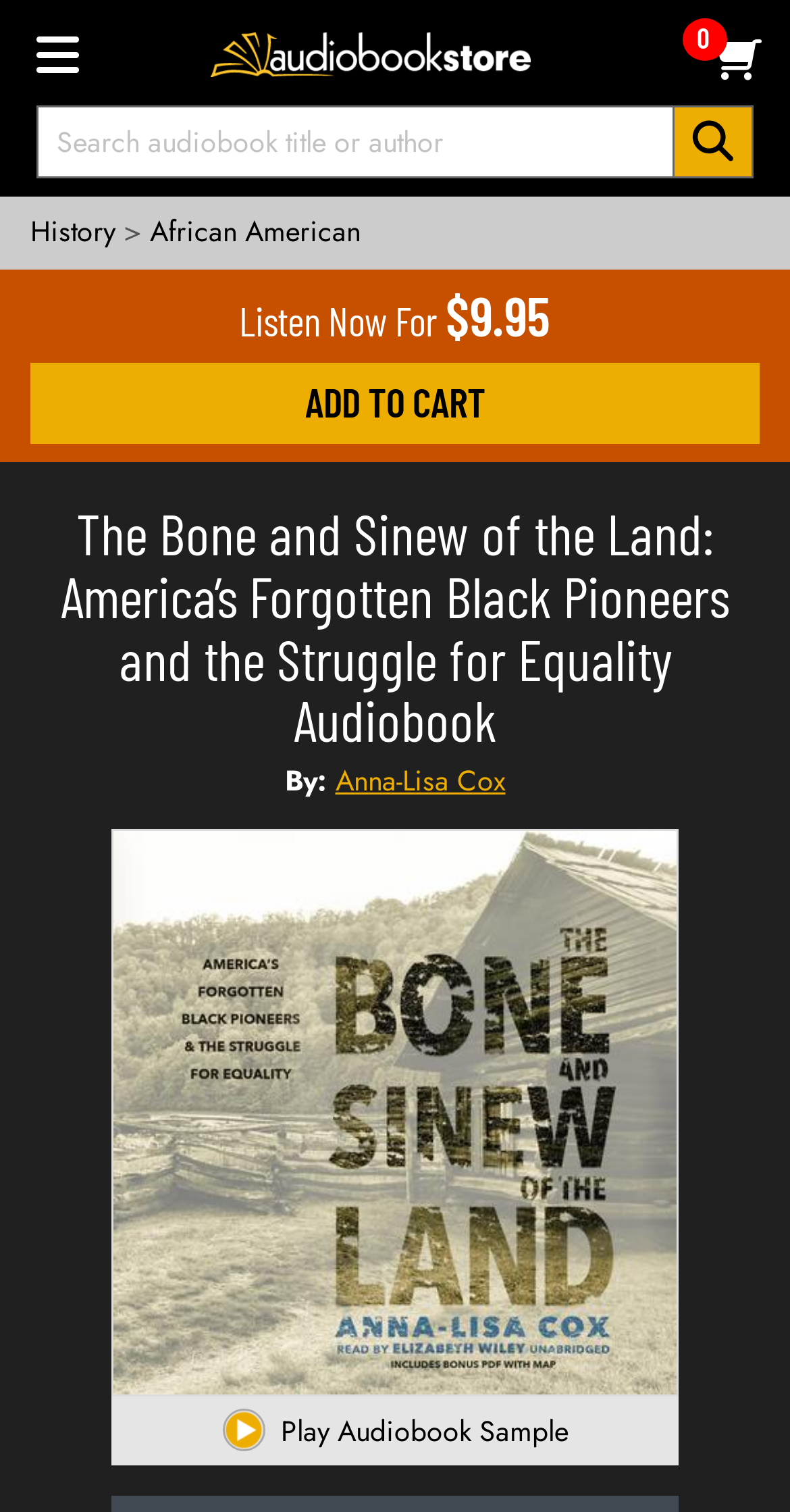Determine the bounding box coordinates of the clickable region to follow the instruction: "Browse history".

[0.038, 0.139, 0.146, 0.166]